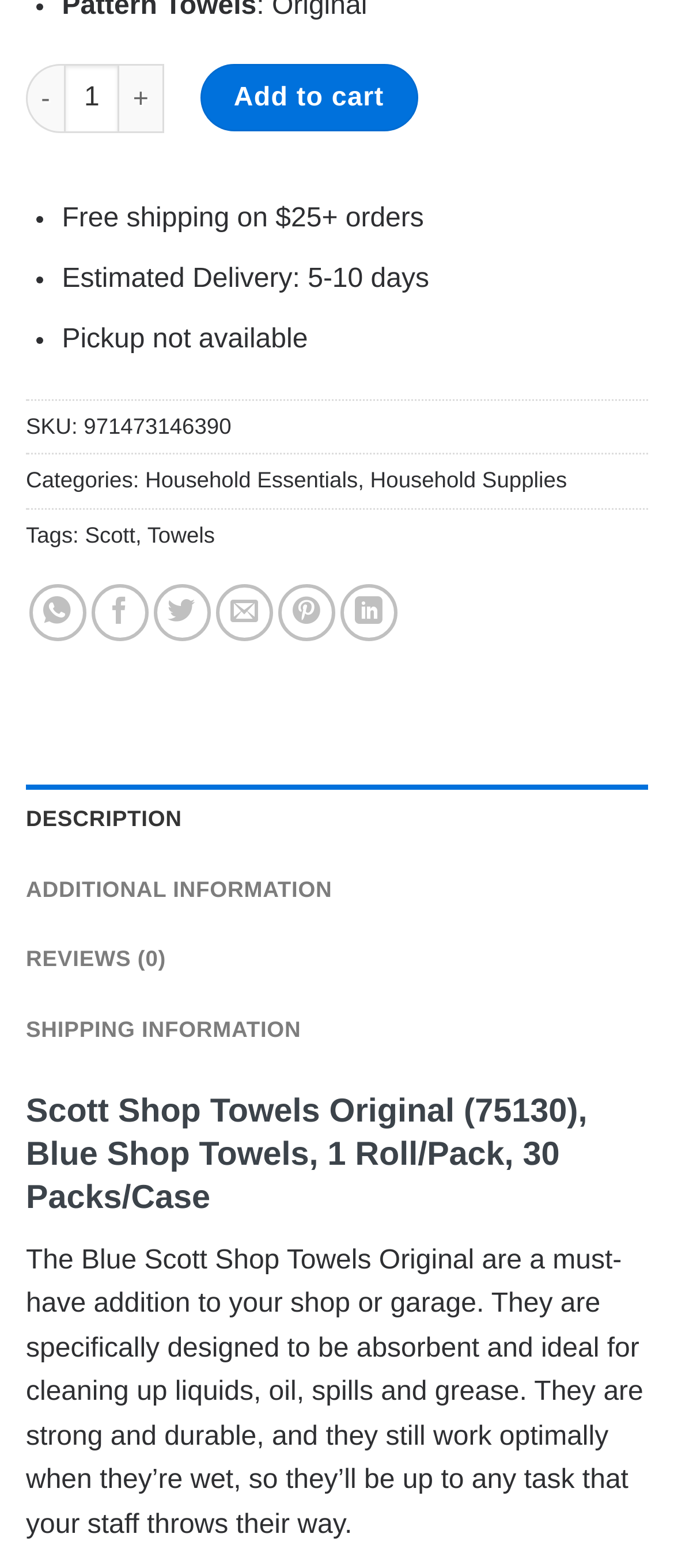Please determine the bounding box coordinates of the element's region to click for the following instruction: "Decrease quantity".

[0.038, 0.041, 0.095, 0.085]